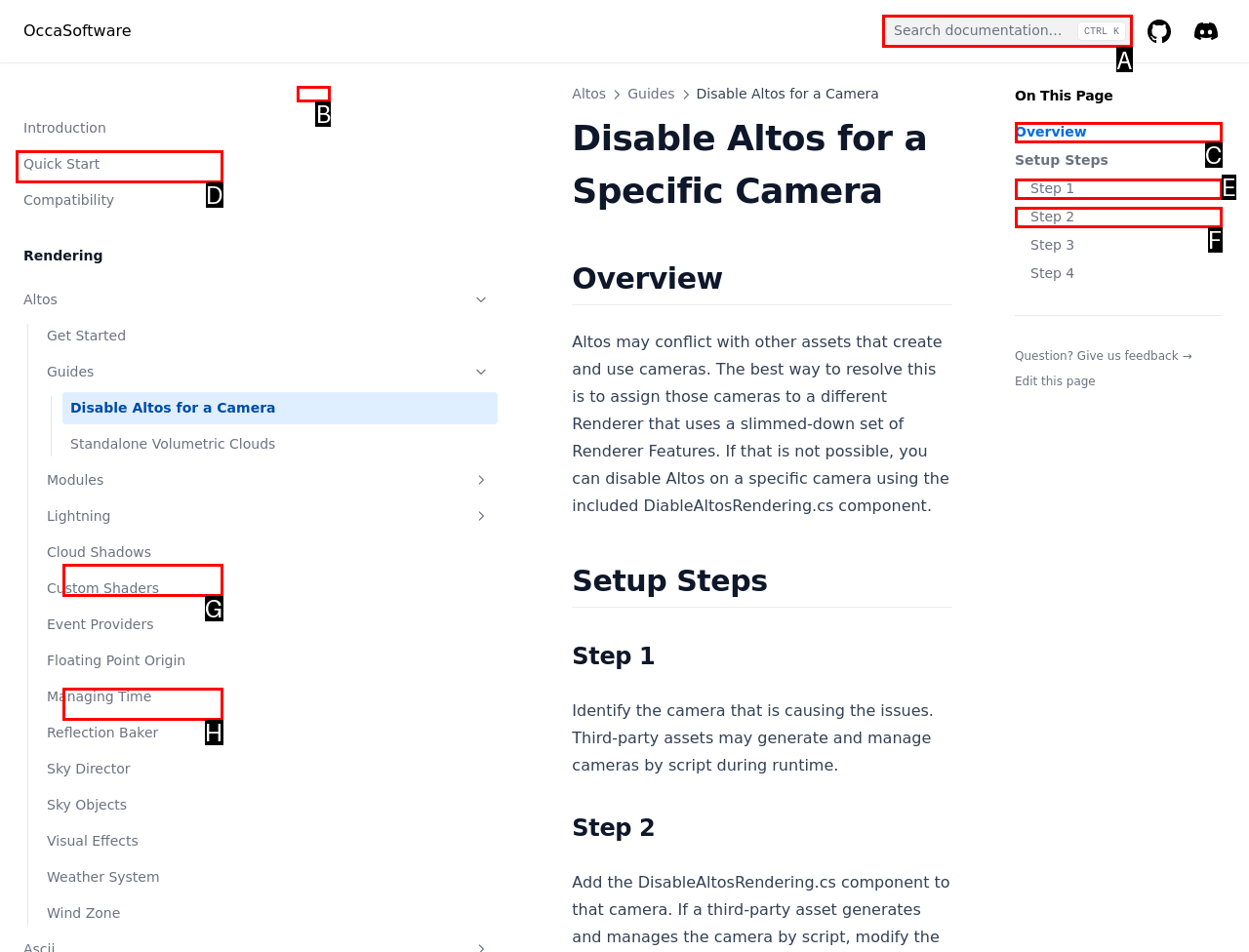Given the element description: Overview, choose the HTML element that aligns with it. Indicate your choice with the corresponding letter.

C